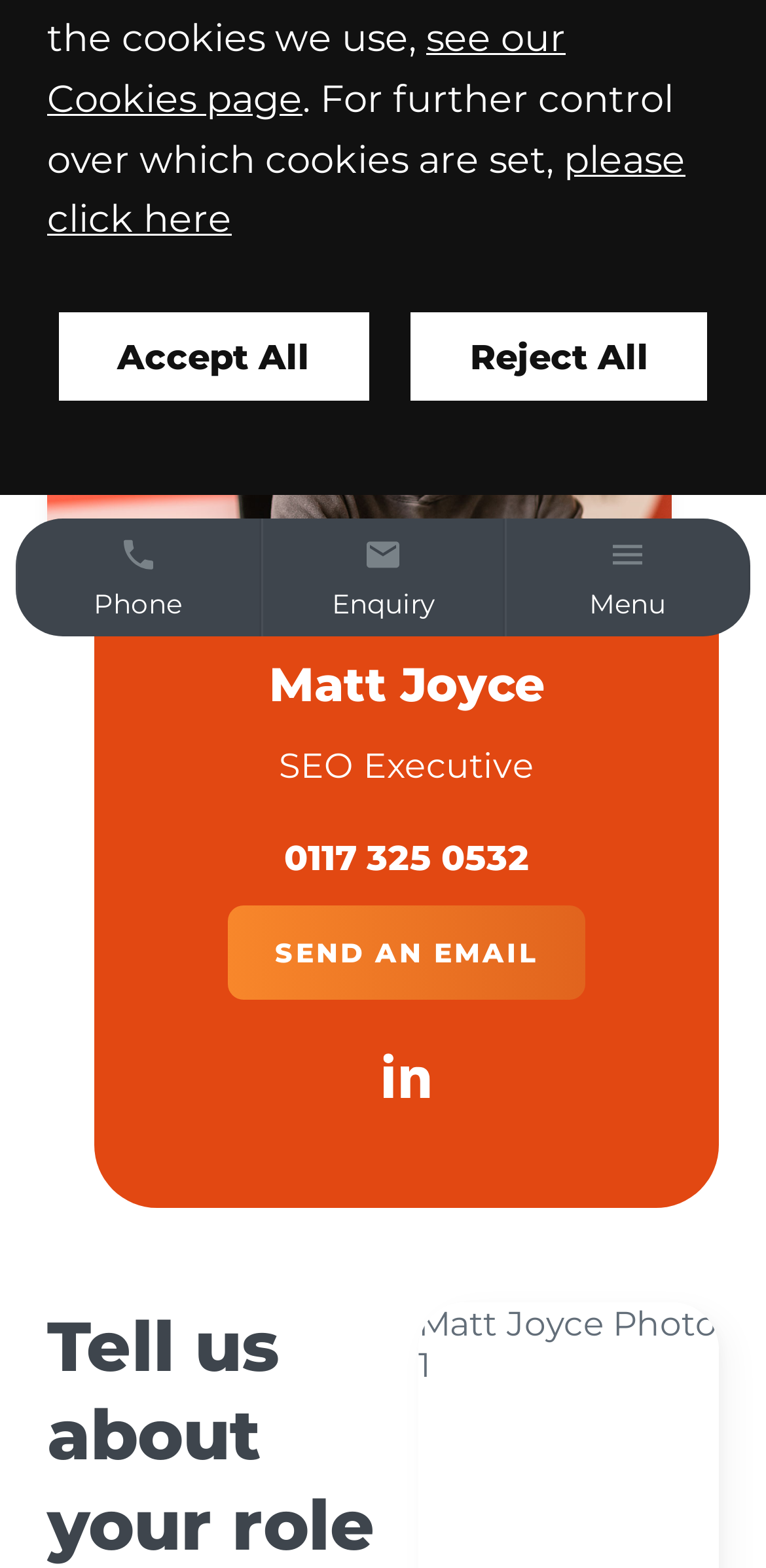Identify the bounding box coordinates for the UI element described as follows: "see our Cookies page". Ensure the coordinates are four float numbers between 0 and 1, formatted as [left, top, right, bottom].

[0.062, 0.009, 0.738, 0.077]